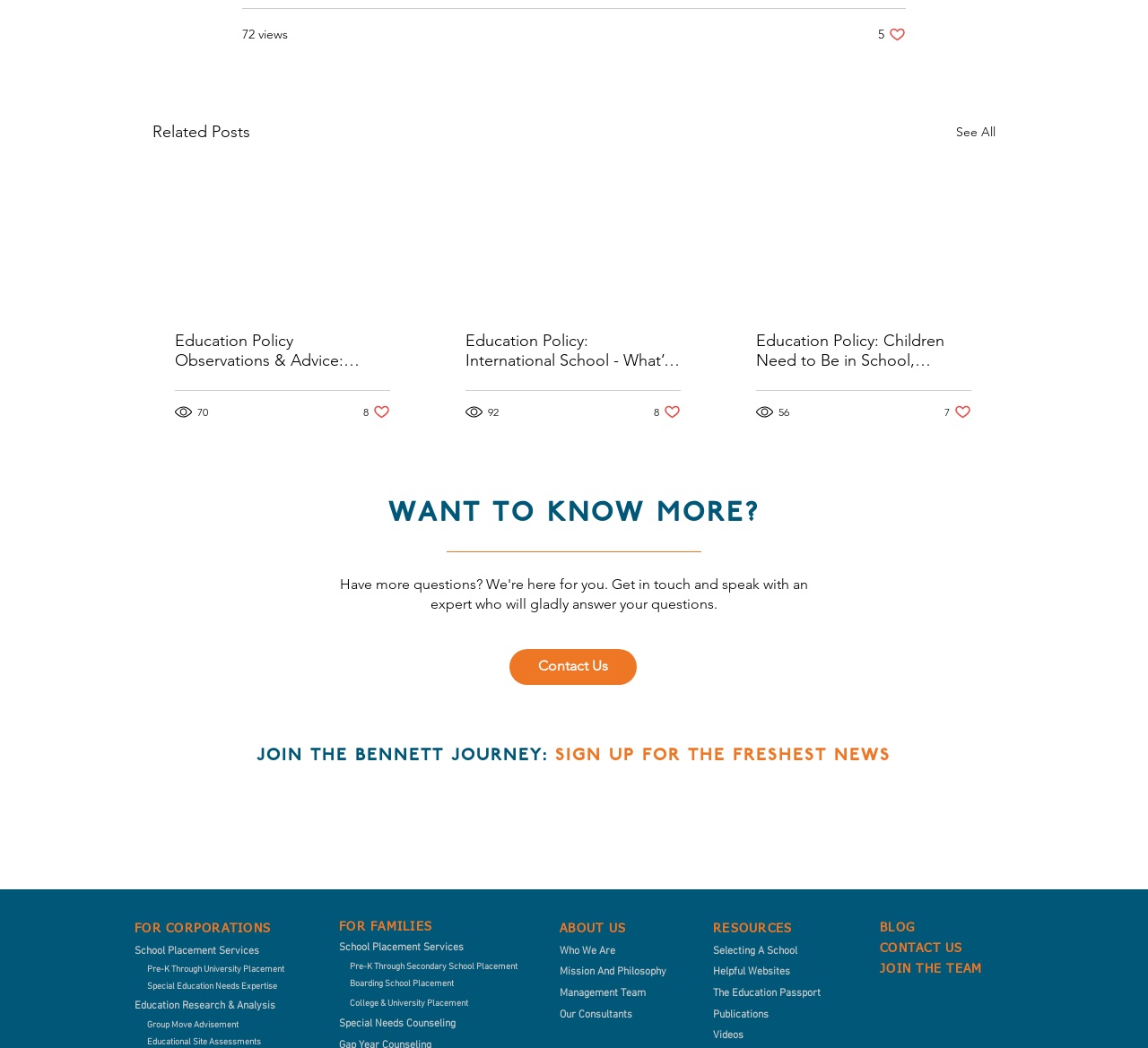Given the element description, predict the bounding box coordinates in the format (top-left x, top-left y, bottom-right x, bottom-right y). Make sure all values are between 0 and 1. Here is the element description: Pre-K Through Secondary School Placement

[0.295, 0.916, 0.451, 0.927]